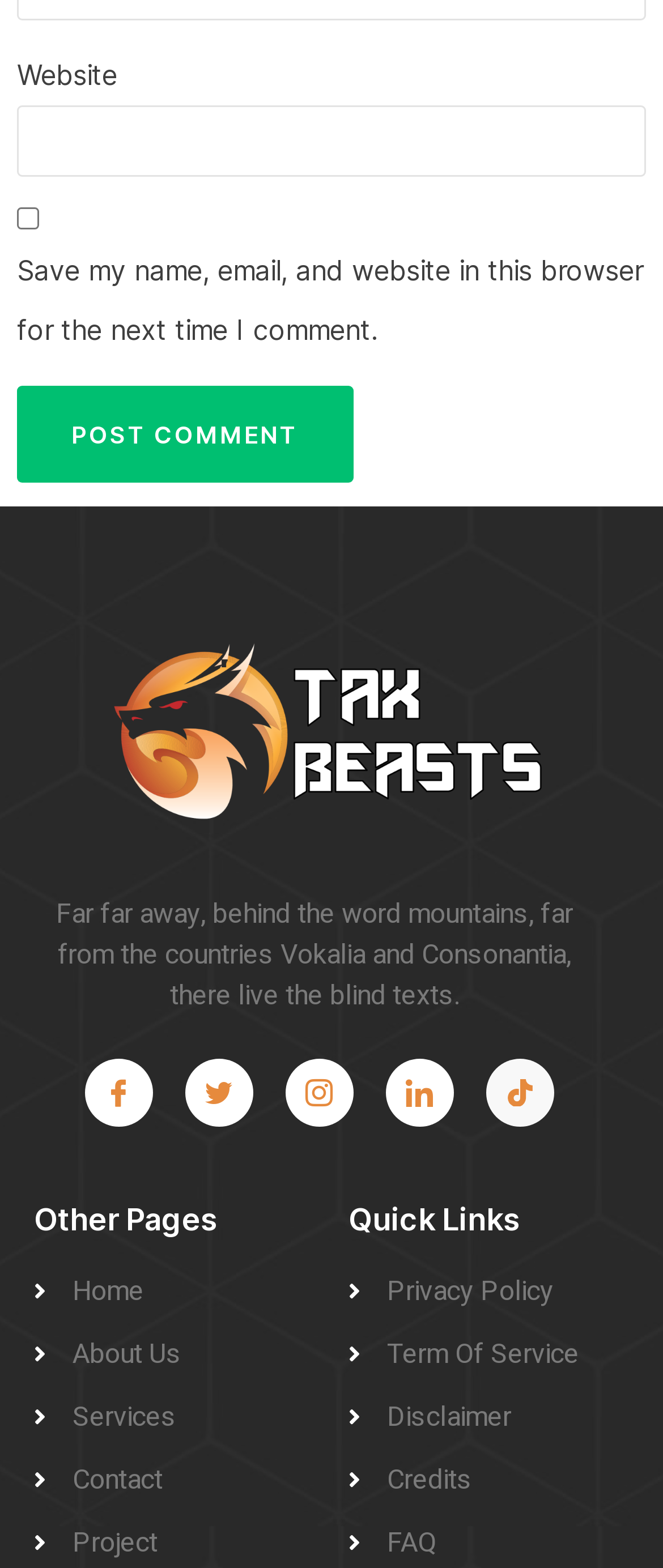Provide the bounding box coordinates of the section that needs to be clicked to accomplish the following instruction: "View Privacy Policy."

[0.526, 0.811, 0.949, 0.837]